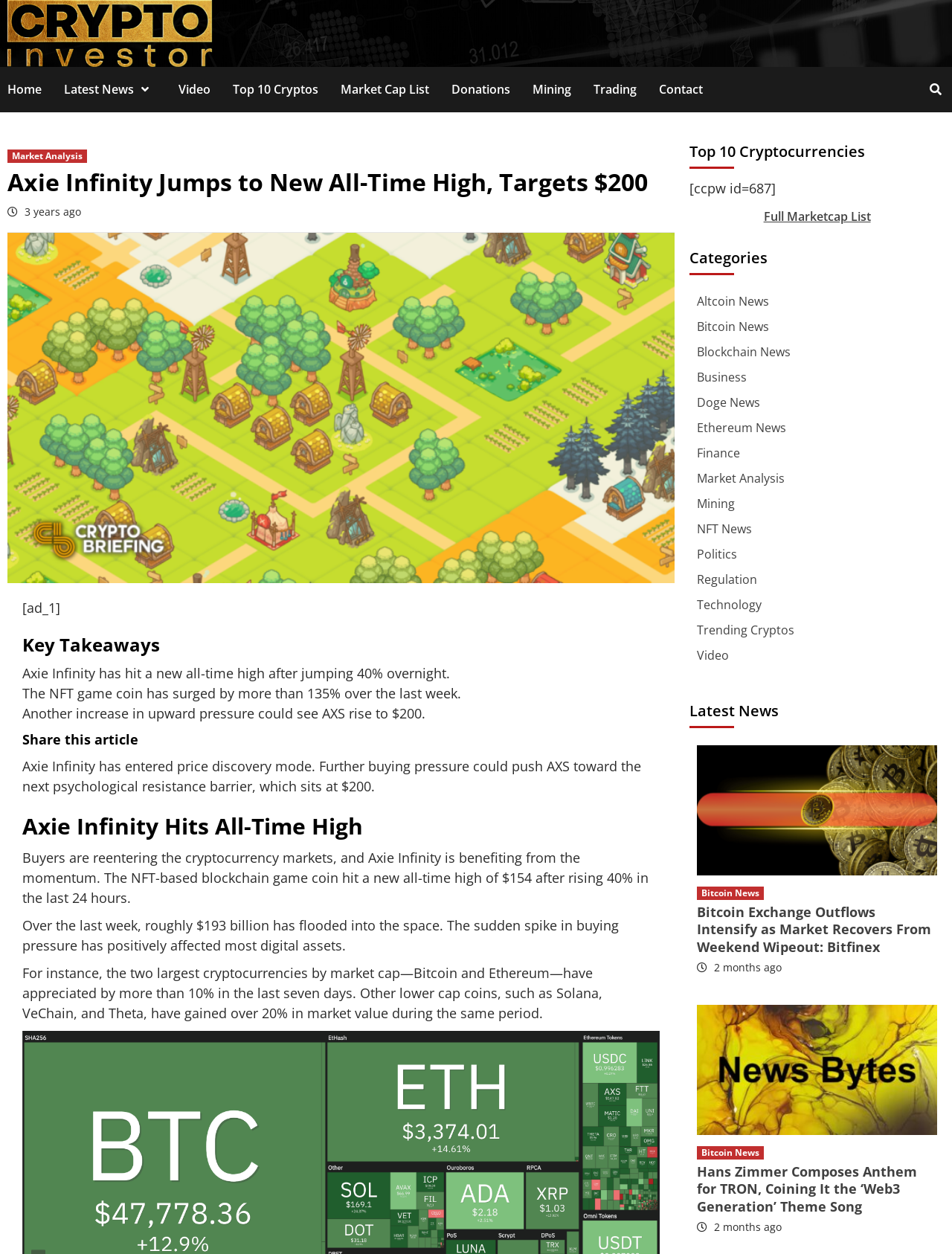Given the element description: "Bitcoin News", predict the bounding box coordinates of the UI element it refers to, using four float numbers between 0 and 1, i.e., [left, top, right, bottom].

[0.732, 0.914, 0.802, 0.925]